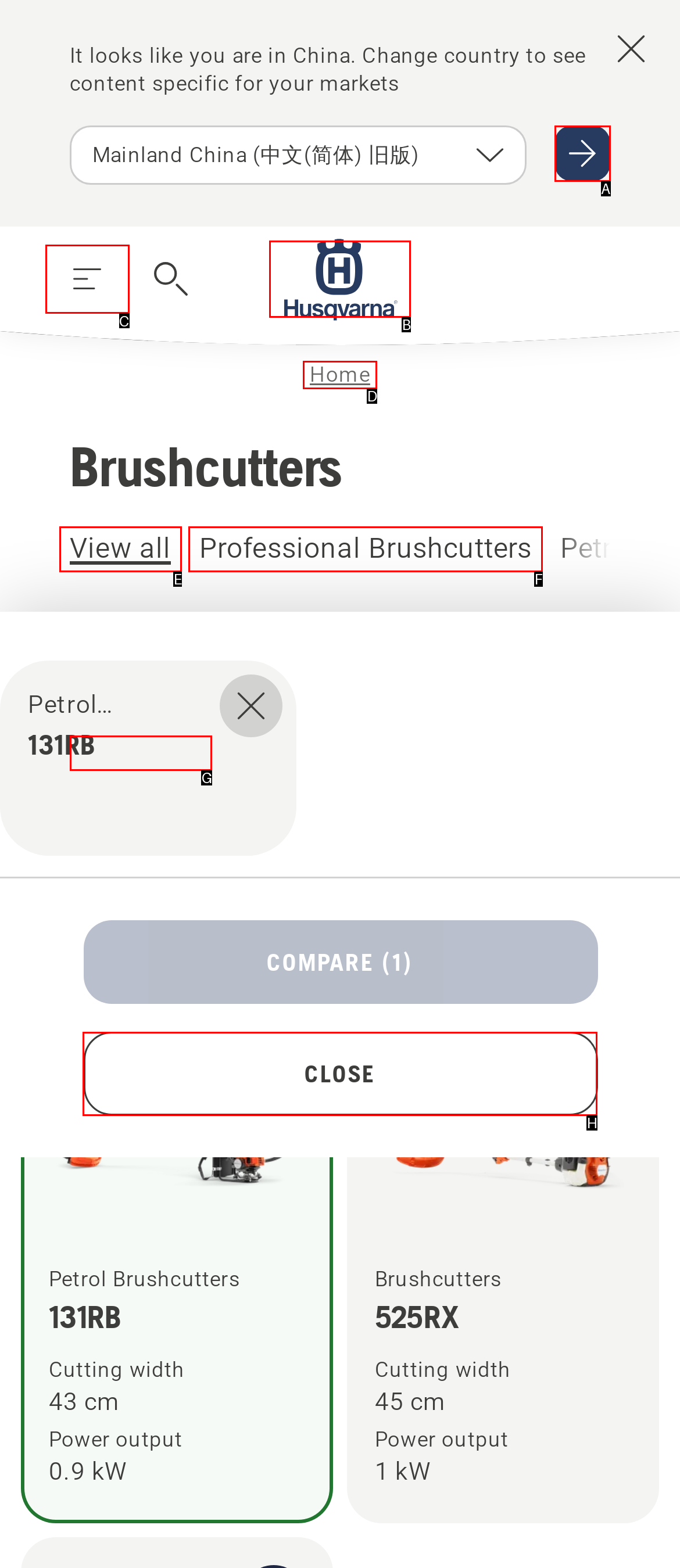Determine the letter of the element I should select to fulfill the following instruction: Toggle navigation. Just provide the letter.

C